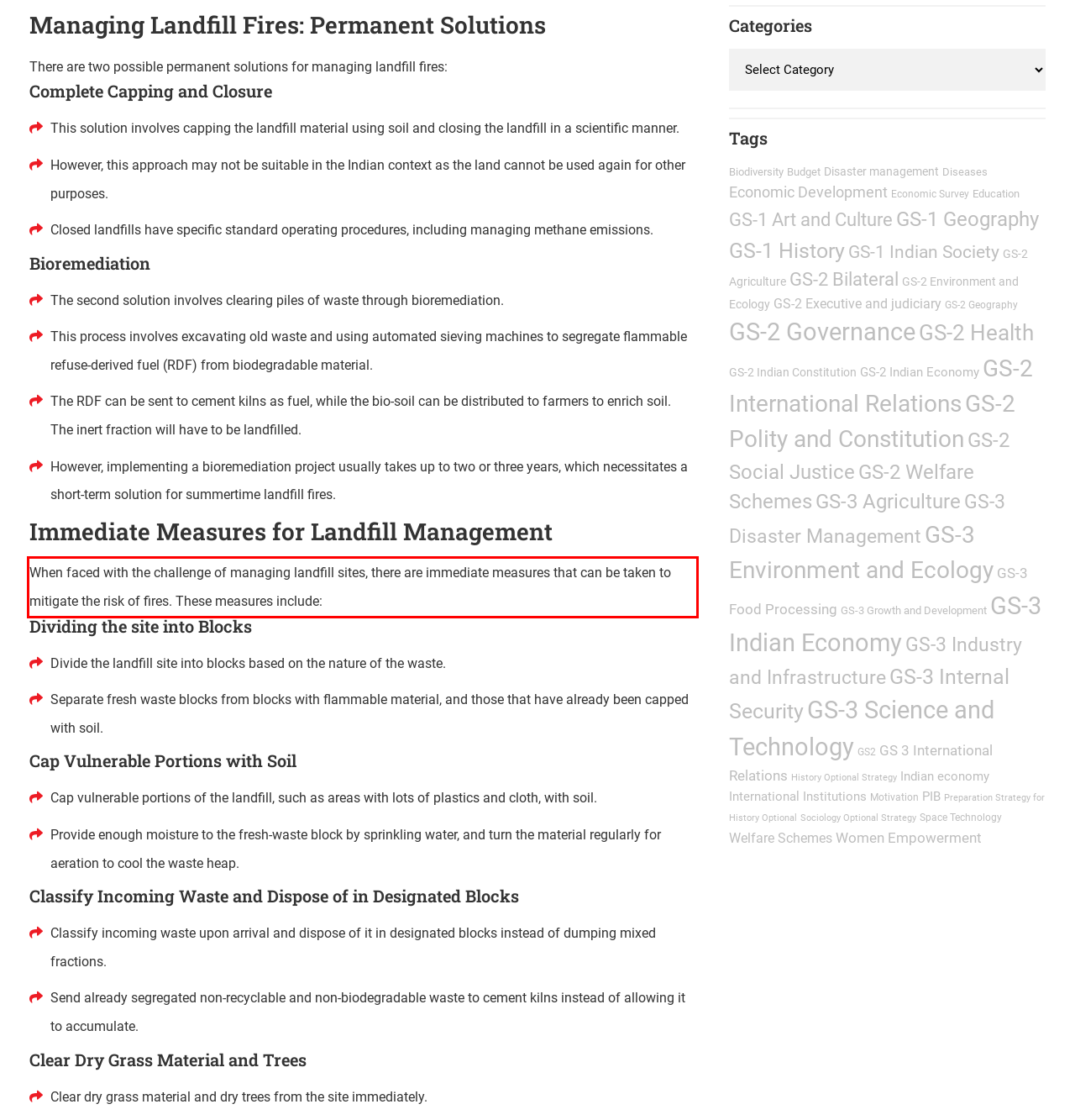Analyze the red bounding box in the provided webpage screenshot and generate the text content contained within.

When faced with the challenge of managing landfill sites, there are immediate measures that can be taken to mitigate the risk of fires. These measures include: